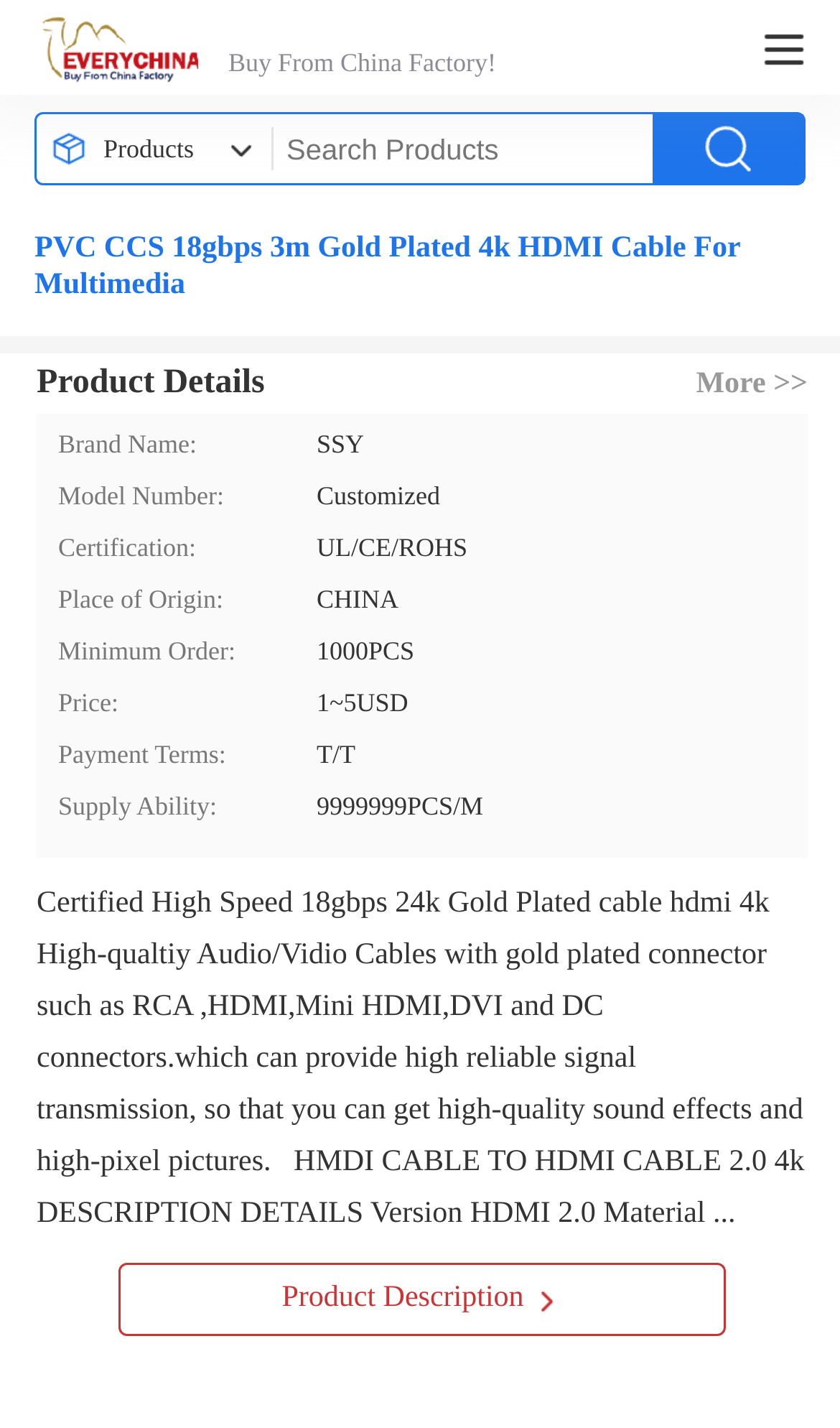Describe all the visual and textual components of the webpage comprehensively.

The webpage appears to be a product page for a specific HDMI cable, with the title "PVC CCS 18gbps 3m Gold Plated 4k HDMI Cable For Multimedia" prominently displayed at the top. Below the title, there is a link to the company's logo, "everychina logo", situated at the top-left corner of the page.

To the right of the logo, there is a call-to-action text "Buy From China Factory!" in a relatively large font size. Below this text, there are two navigation elements: a "Products" tab and a search bar labeled "Search Products" that allows users to search for products.

The main content of the page is divided into two sections. The left section displays product details, including the brand name "SSY", model number "Customized", certification "UL/CE/ROHS", place of origin "CHINA", minimum order quantity "1000PCS", price range "1~5USD", payment terms "T/T", and supply ability "9999999PCS/M". Each of these details is presented in a clear and organized manner, with the label on the left and the corresponding value on the right.

The right section of the page contains a detailed product description, which is a lengthy text that describes the features and benefits of the HDMI cable. The text is divided into paragraphs and provides information about the cable's high-speed transmission capabilities, gold-plated connectors, and compatibility with various devices.

At the bottom of the page, there is a link labeled "Product Description" that likely leads to more detailed information about the product. Overall, the webpage is well-organized and easy to navigate, with clear headings and concise text that provides essential information about the product.